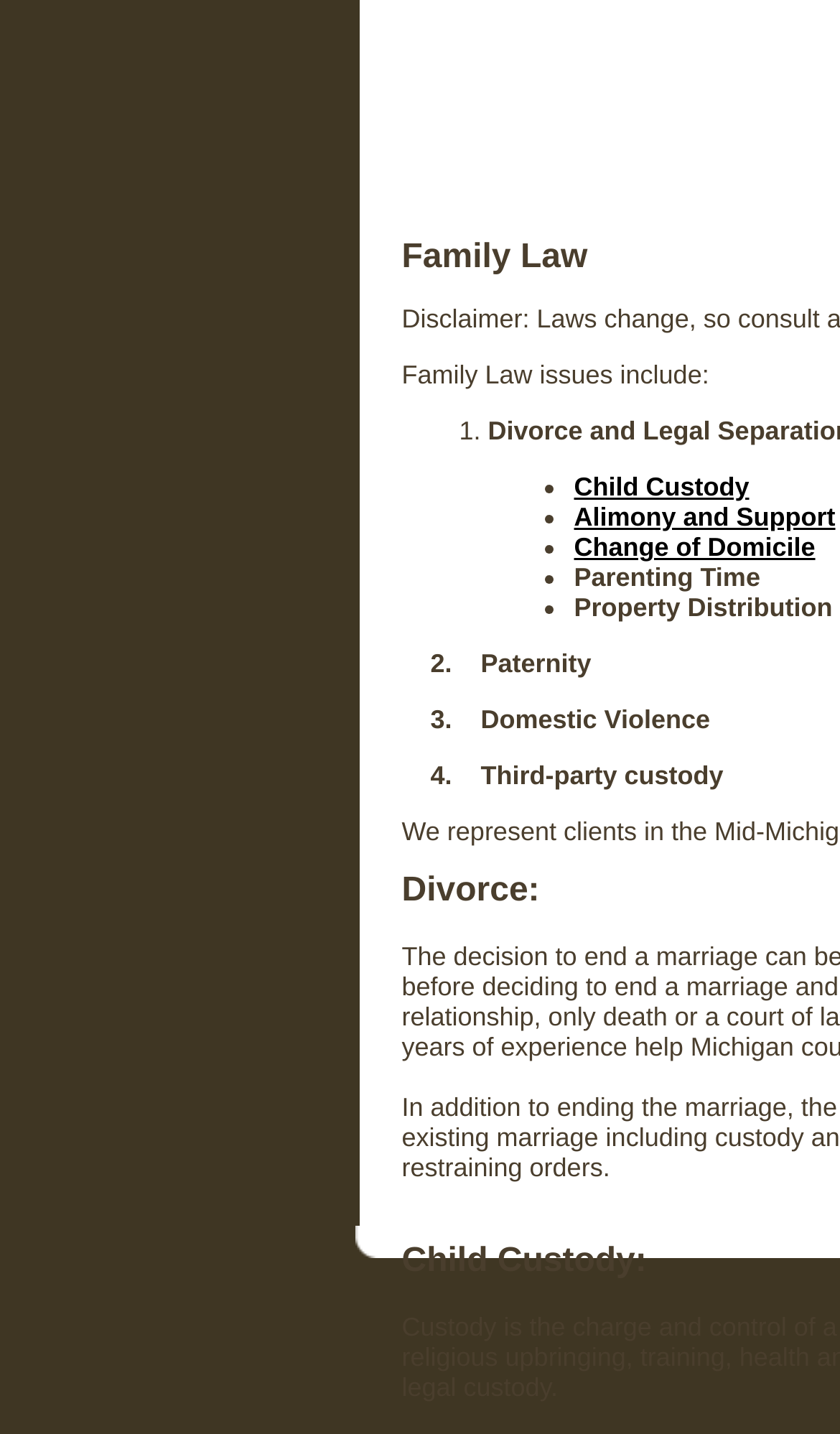Using the description: "Change of Domicile", determine the UI element's bounding box coordinates. Ensure the coordinates are in the format of four float numbers between 0 and 1, i.e., [left, top, right, bottom].

[0.683, 0.371, 0.971, 0.392]